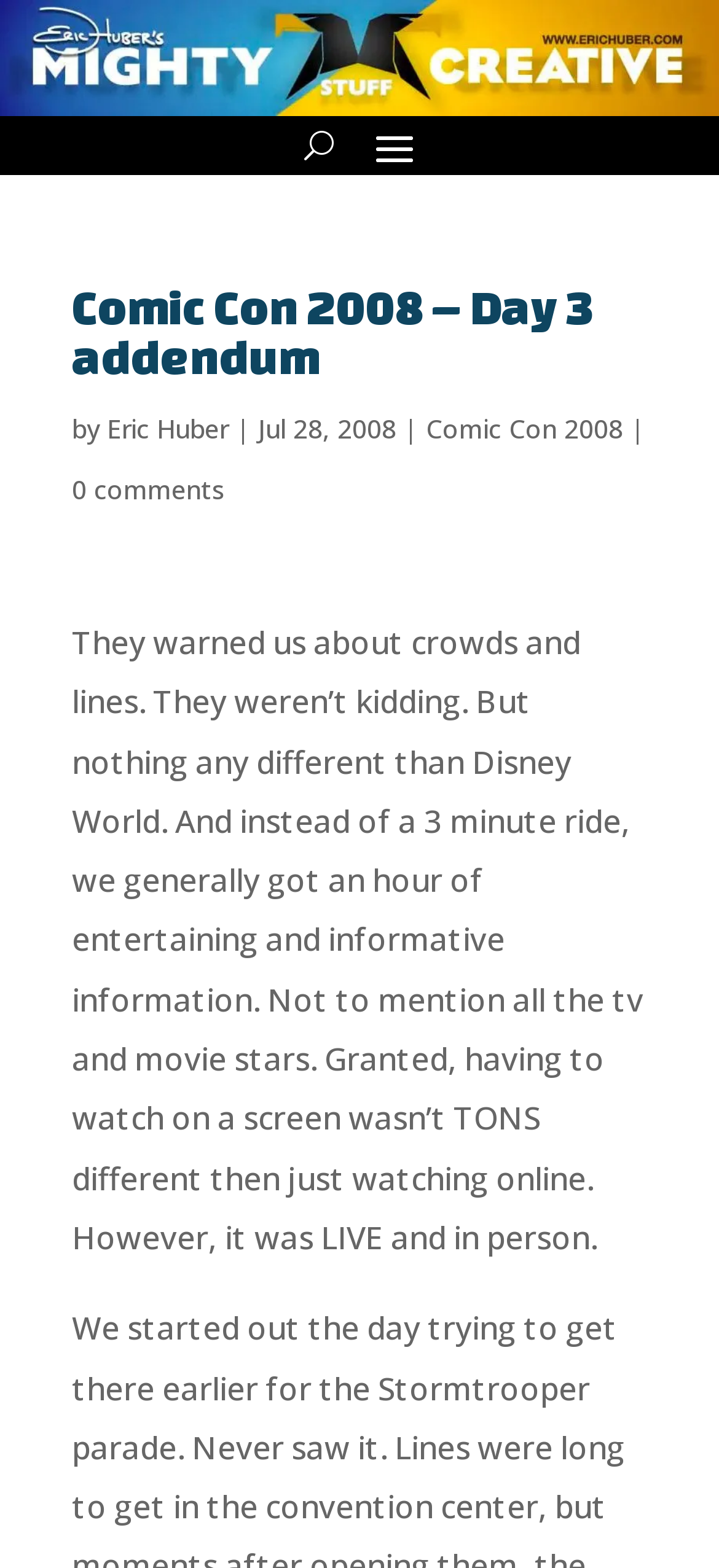How long did the author spend on an activity?
Using the image, give a concise answer in the form of a single word or short phrase.

an hour